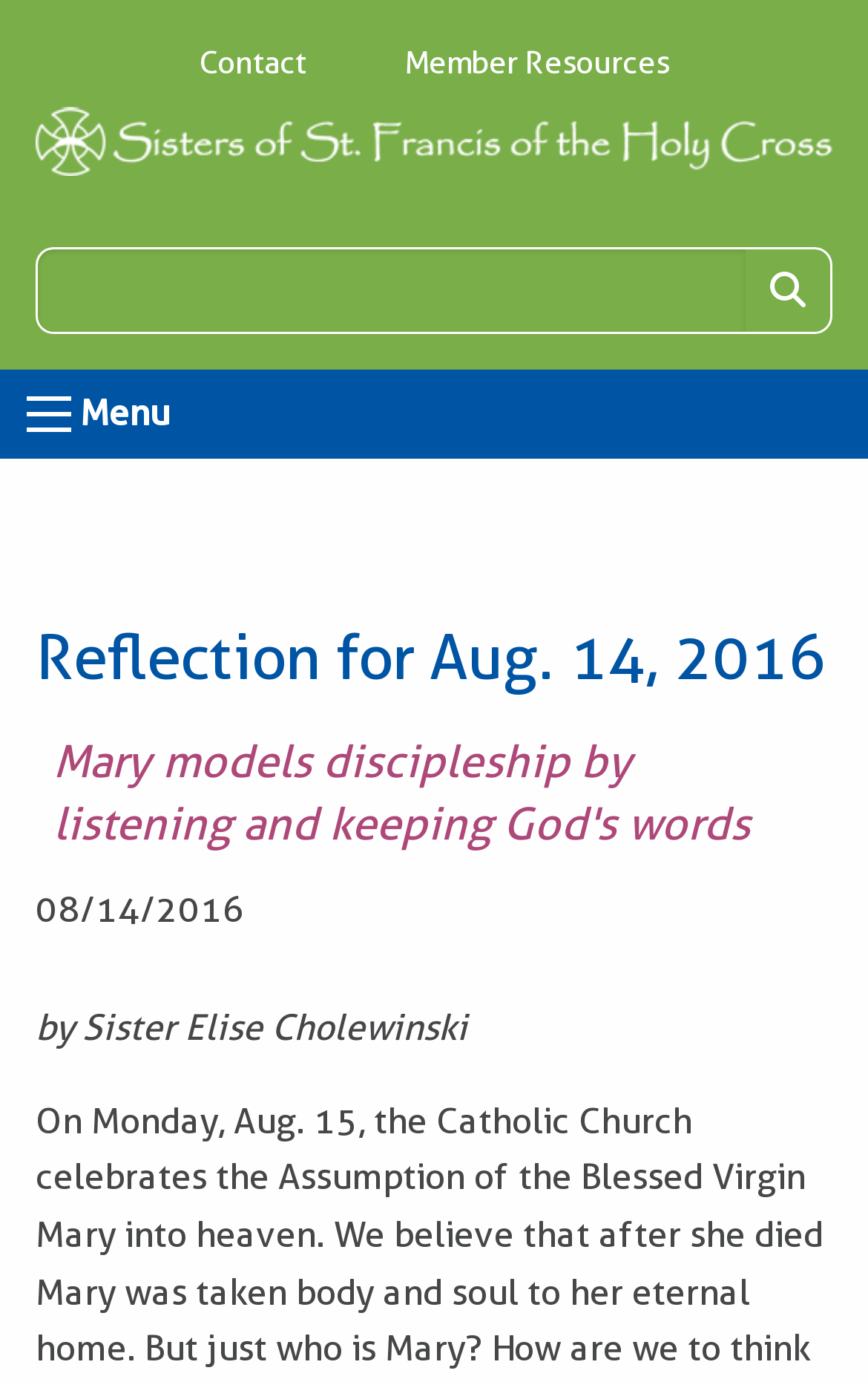Use a single word or phrase to answer the question:
What is the purpose of the button at the top right corner?

Search